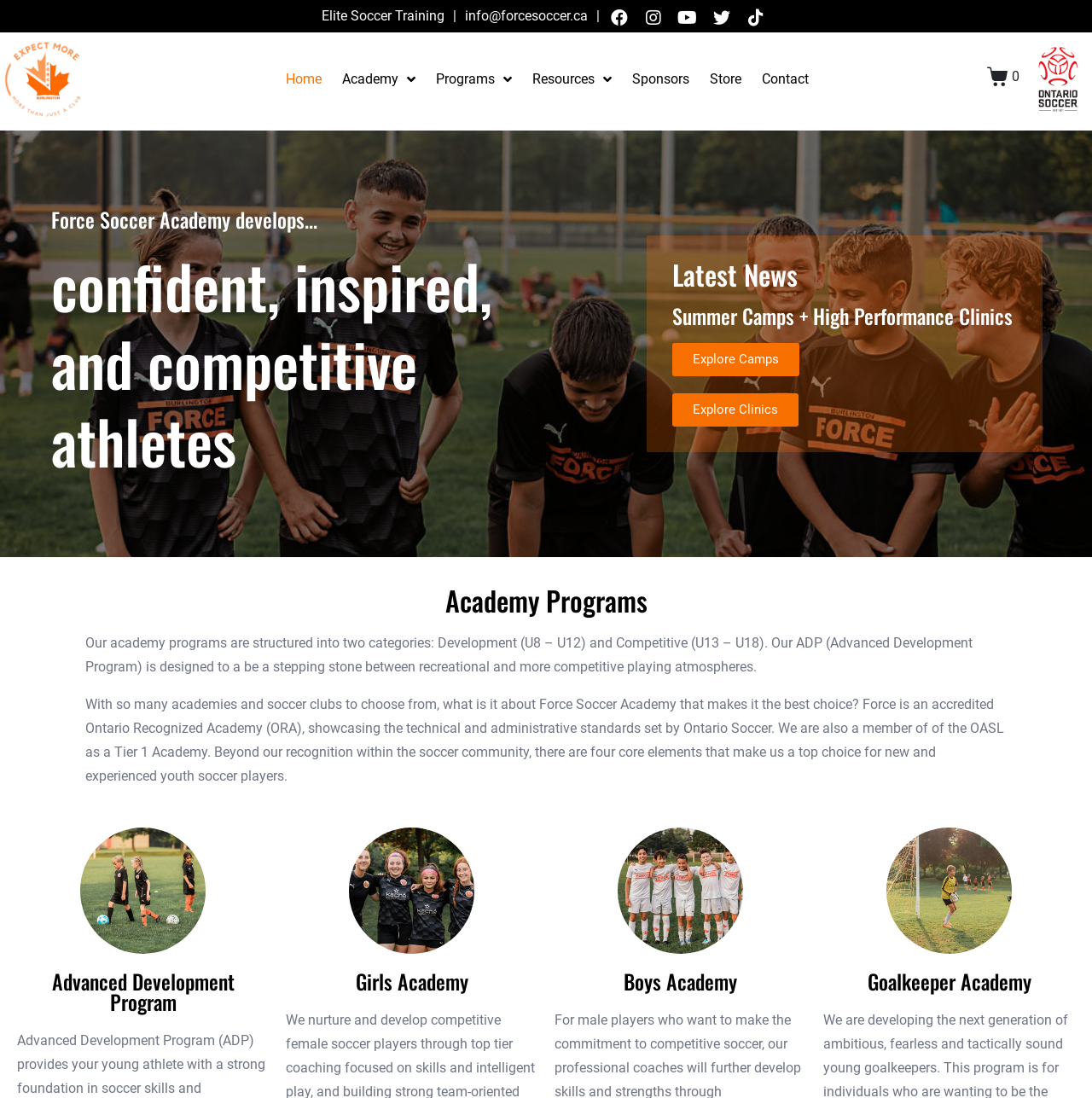Show the bounding box coordinates for the HTML element as described: "alt="Ontario Soccer logo"".

[0.949, 0.064, 0.988, 0.079]